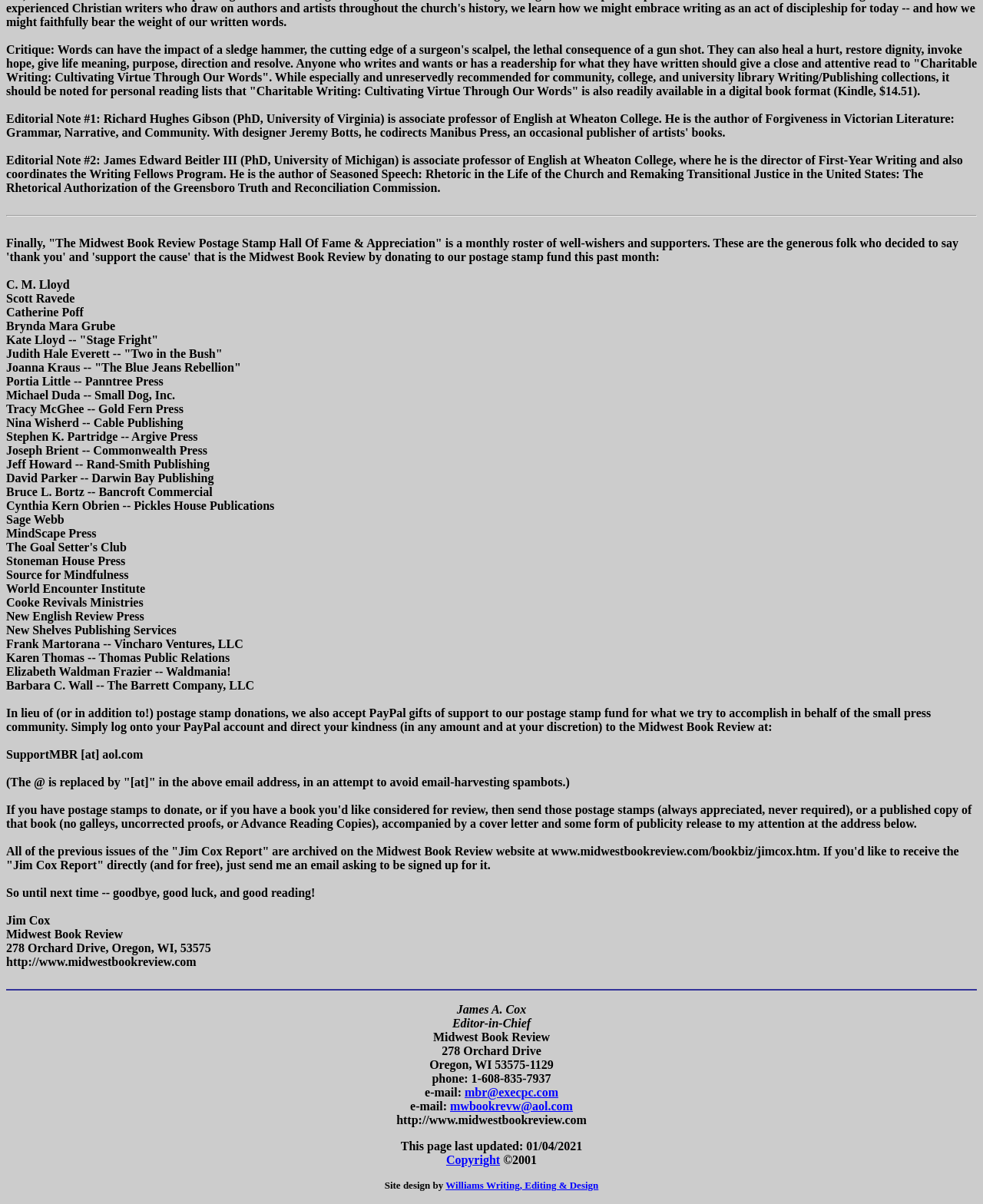How many supporters are listed in the 'Midwest Book Review Postage Stamp Hall Of Fame & Appreciation'?
Look at the image and respond with a one-word or short phrase answer.

17